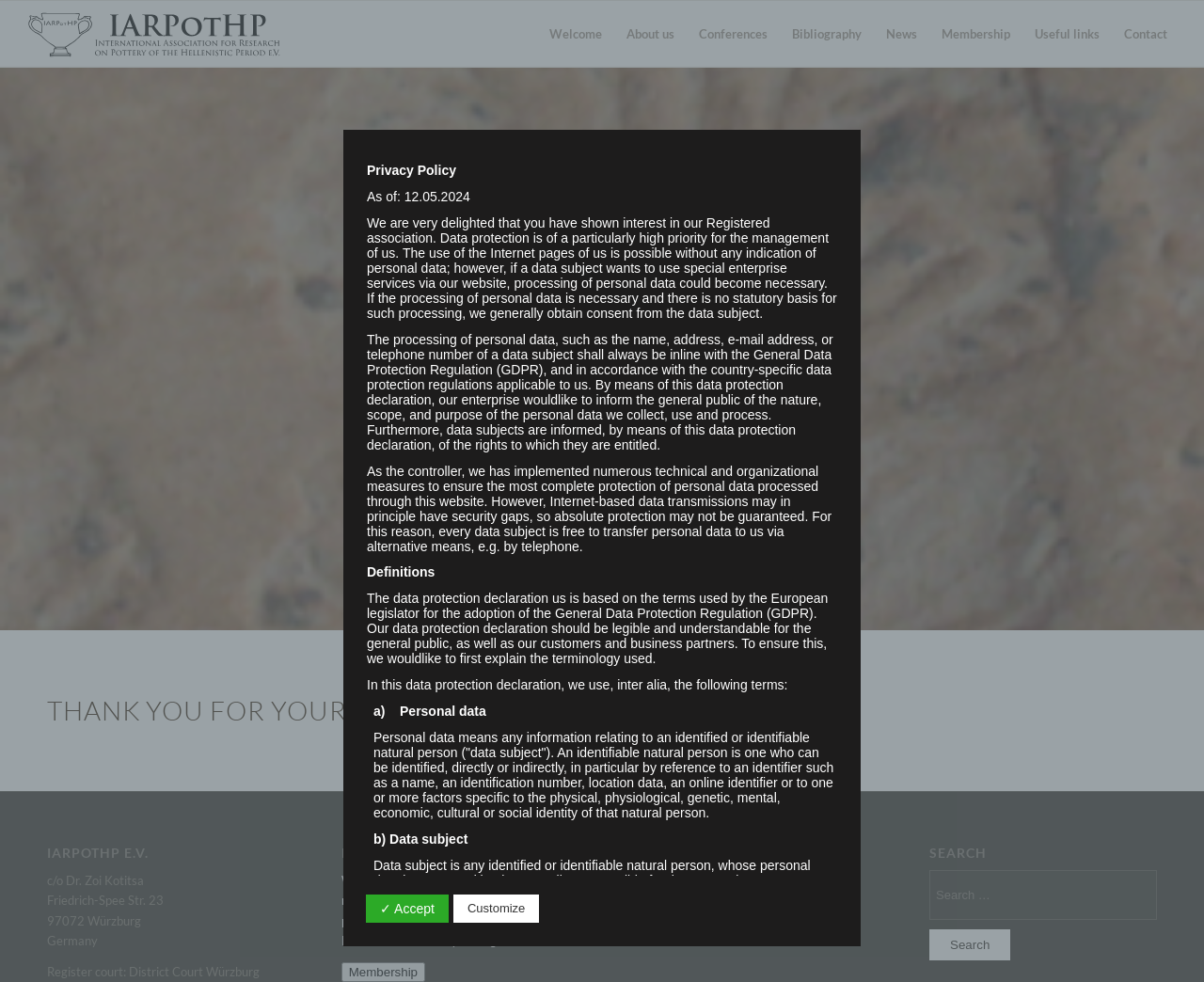Identify the bounding box coordinates of the element to click to follow this instruction: 'Click the Membership button'. Ensure the coordinates are four float values between 0 and 1, provided as [left, top, right, bottom].

[0.283, 0.979, 0.353, 1.0]